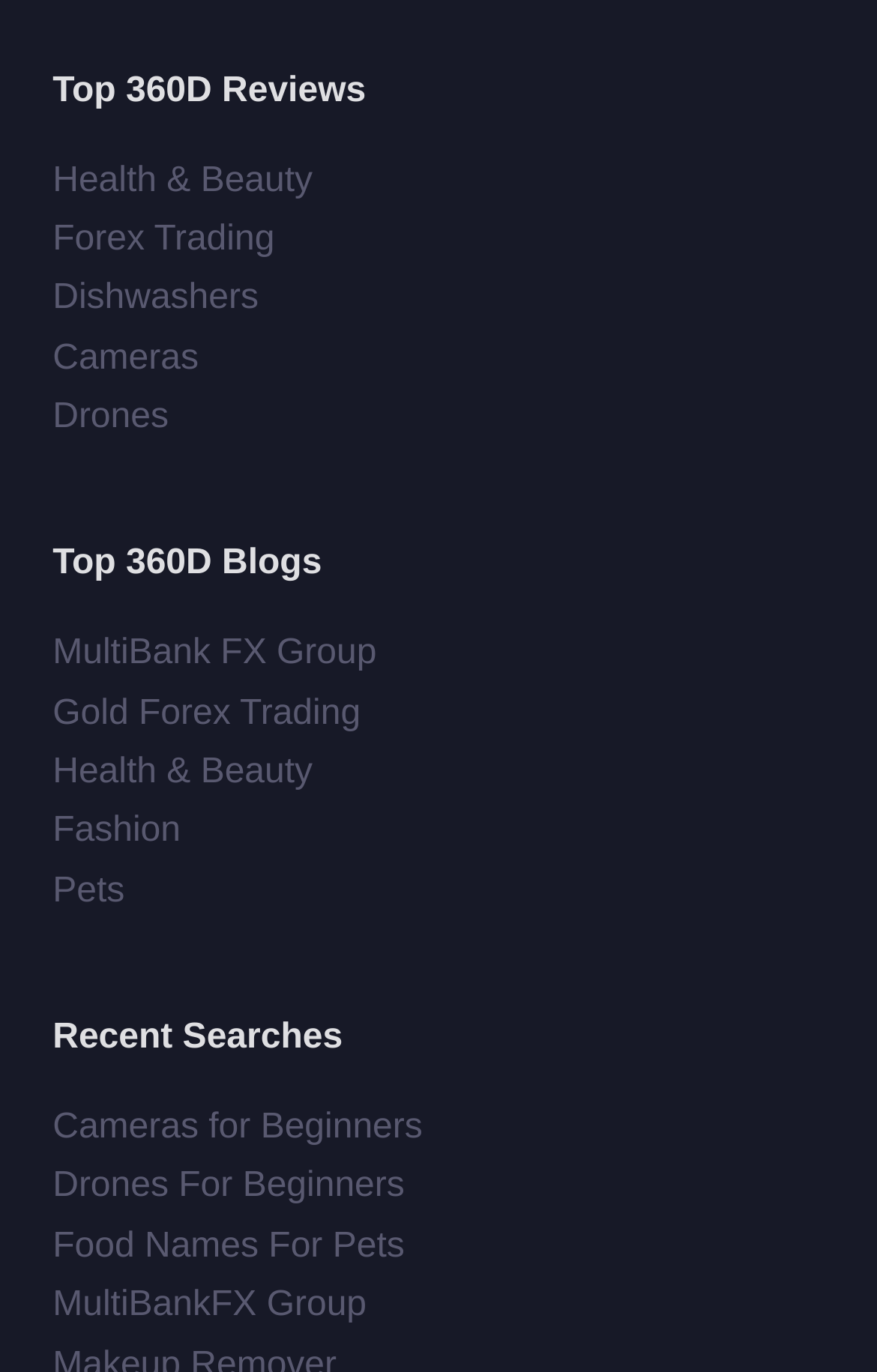Determine the bounding box coordinates for the UI element matching this description: "Food Names For Pets".

[0.06, 0.894, 0.461, 0.922]